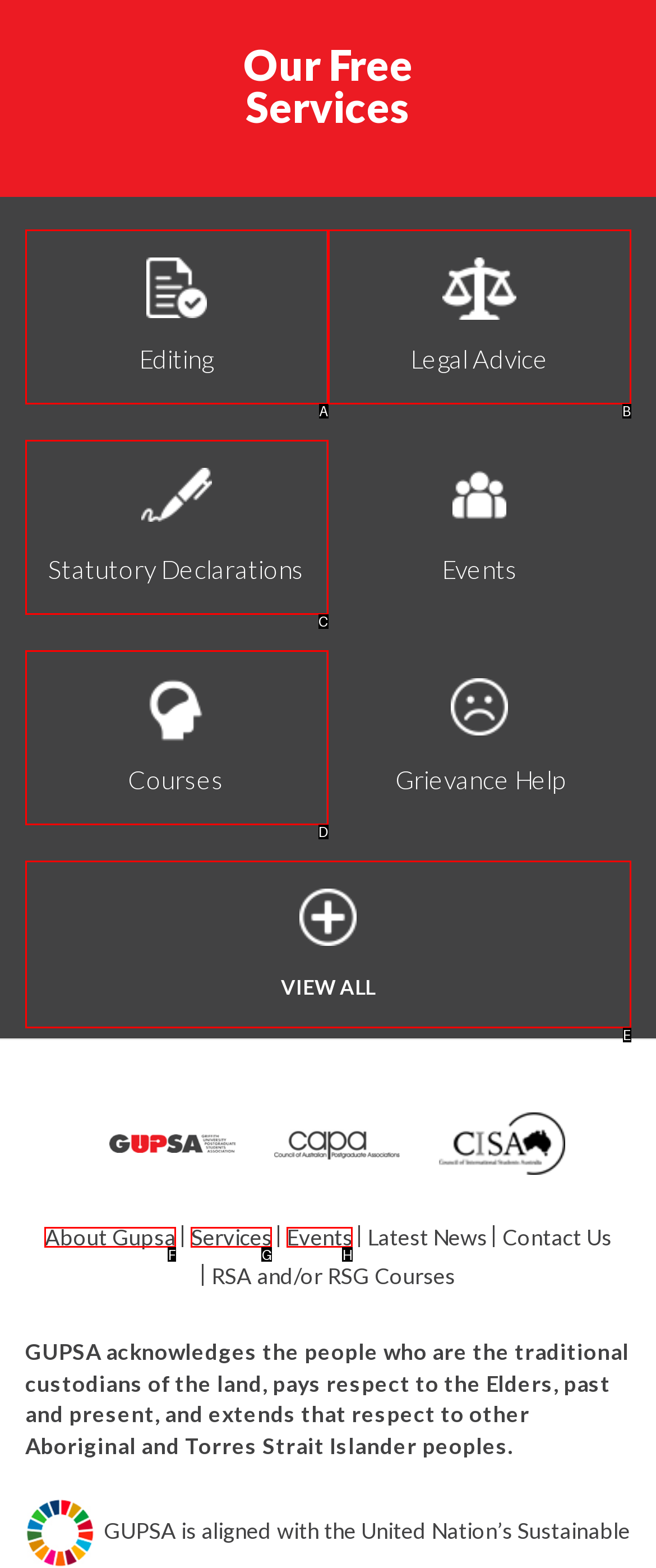Identify the option that best fits this description: Events
Answer with the appropriate letter directly.

H